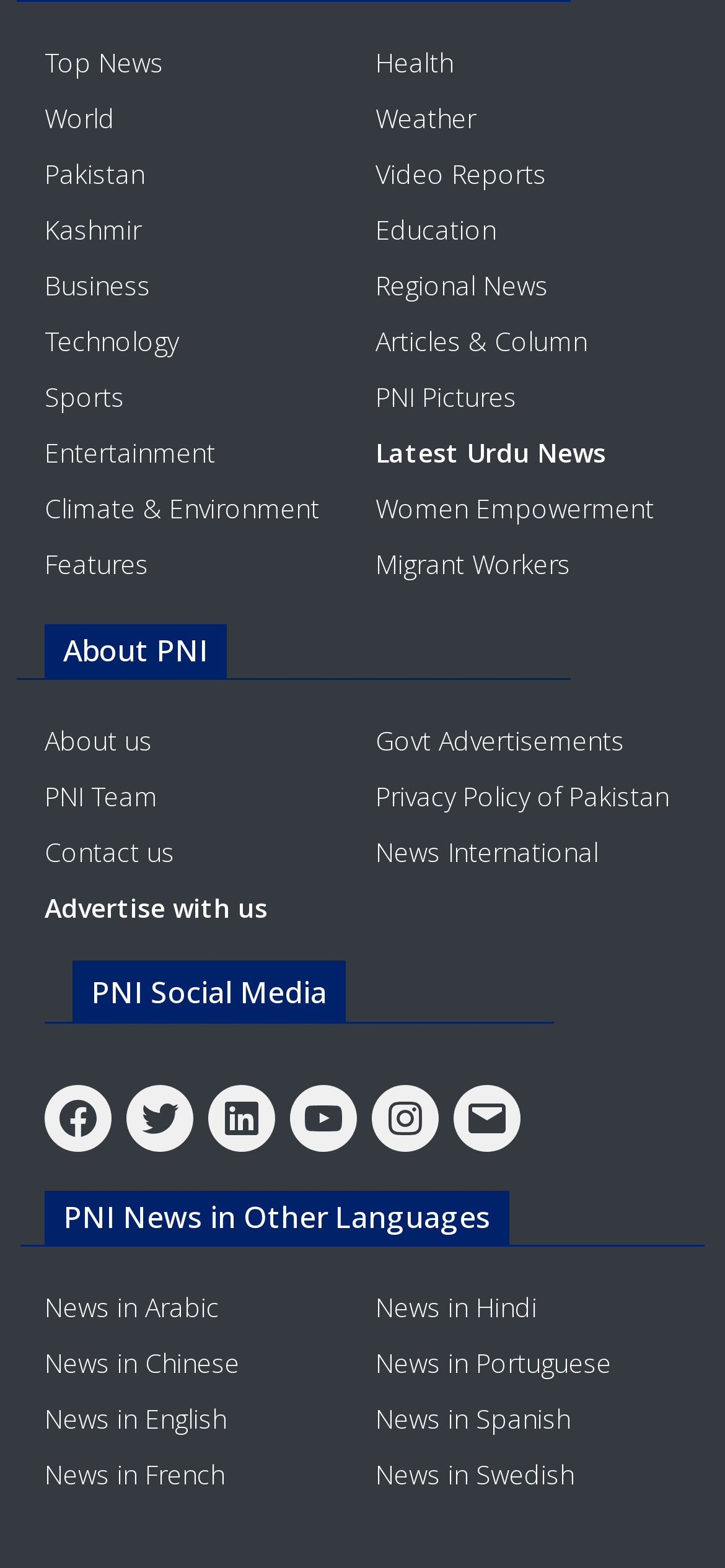Bounding box coordinates should be provided in the format (top-left x, top-left y, bottom-right x, bottom-right y) with all values between 0 and 1. Identify the bounding box for this UI element: Video Reports

[0.518, 0.099, 0.754, 0.122]